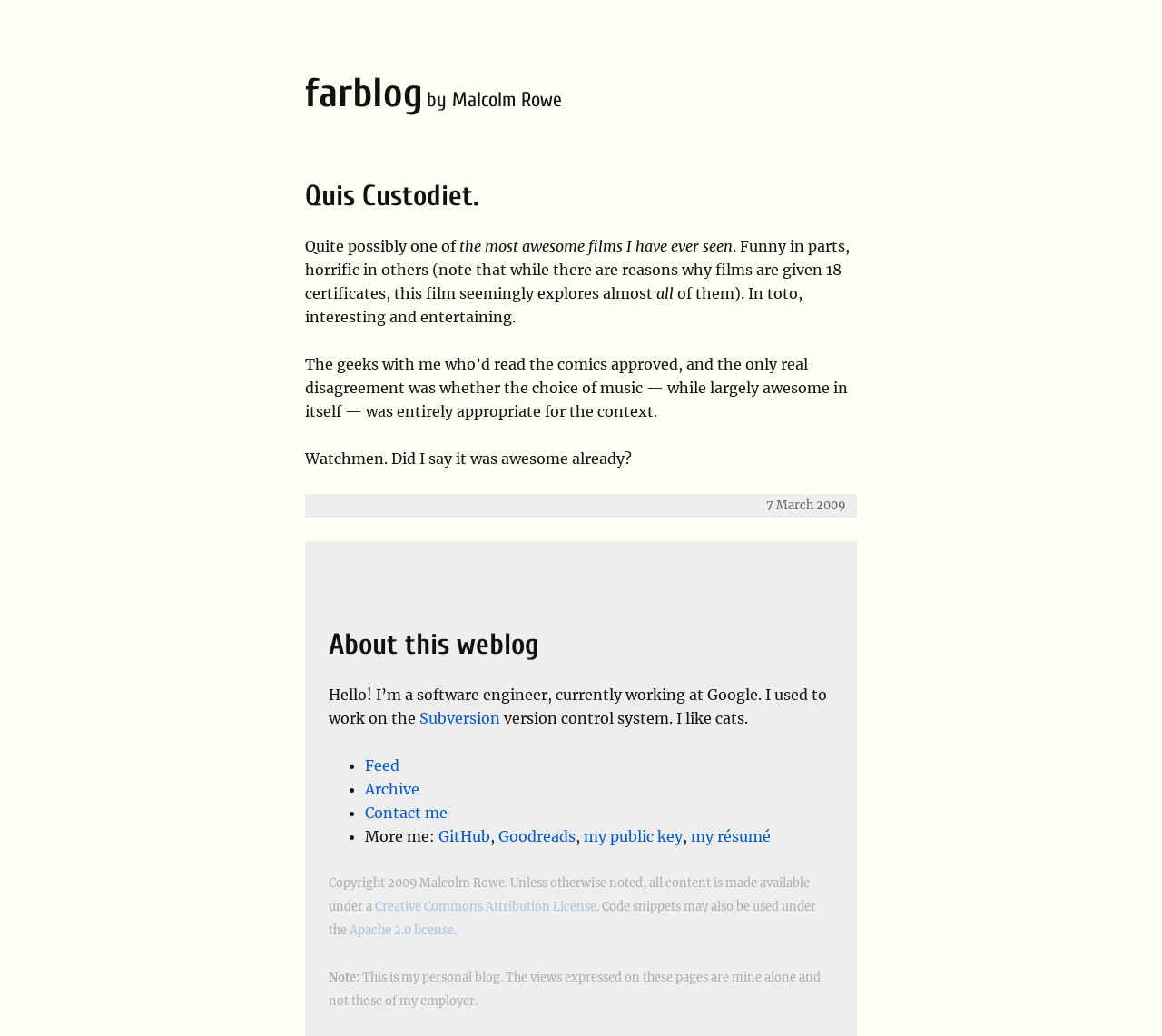Please locate the bounding box coordinates of the element's region that needs to be clicked to follow the instruction: "contact the author". The bounding box coordinates should be provided as four float numbers between 0 and 1, i.e., [left, top, right, bottom].

[0.314, 0.776, 0.385, 0.793]